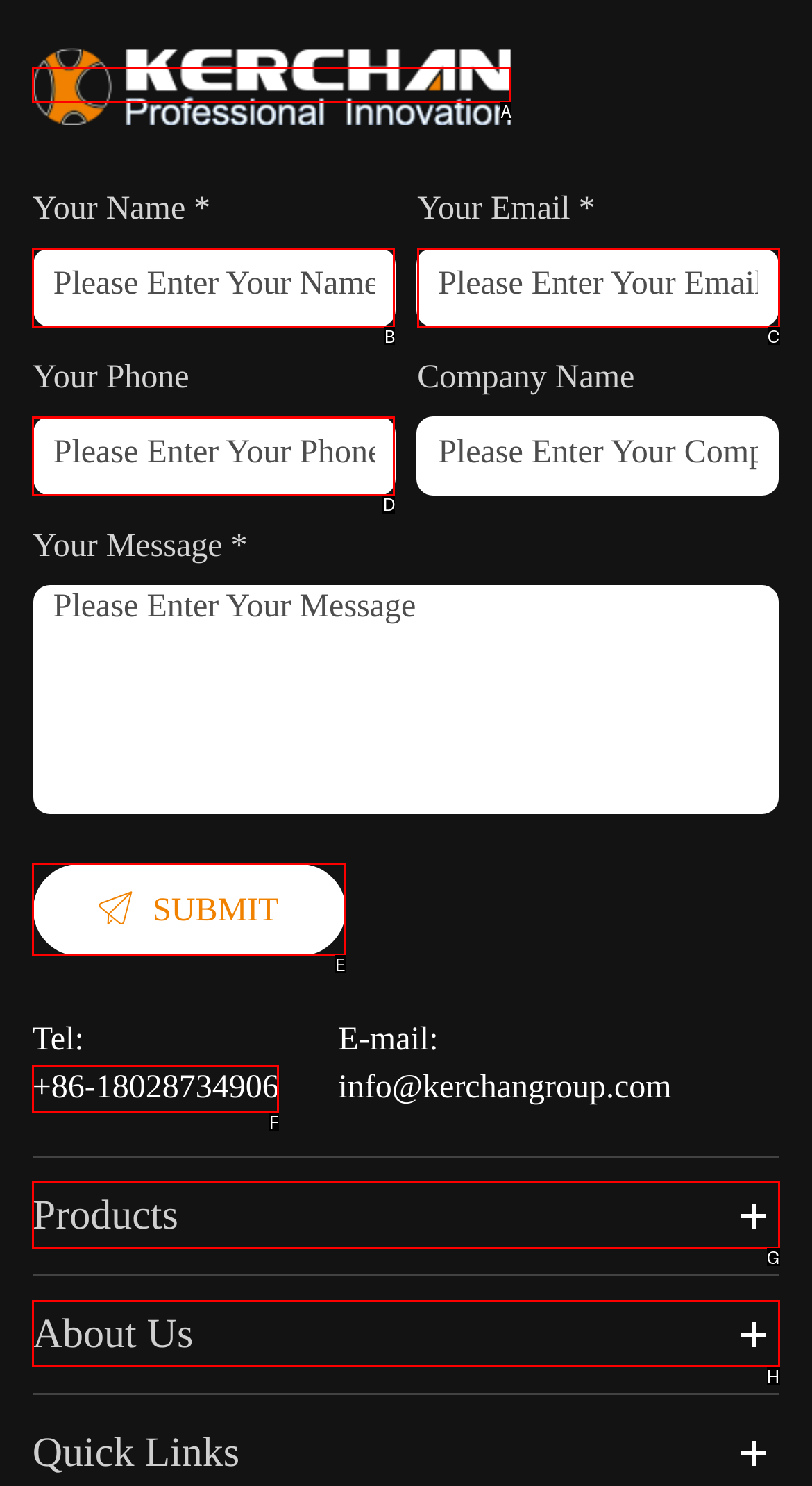Tell me which one HTML element I should click to complete the following instruction: Click the submit button
Answer with the option's letter from the given choices directly.

E